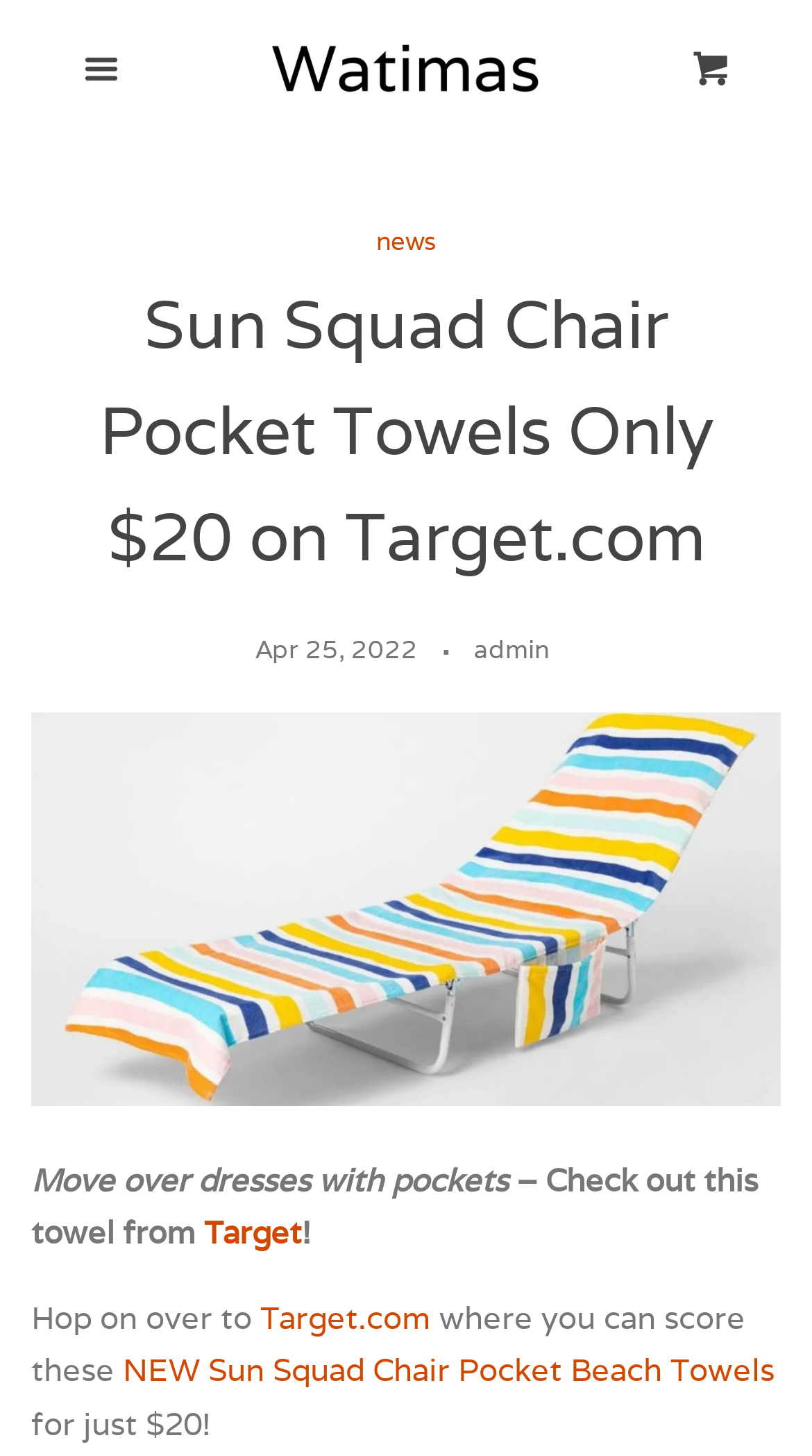Determine the main text heading of the webpage and provide its content.

Sun Squad Chair Pocket Towels Only $20 on Target.com